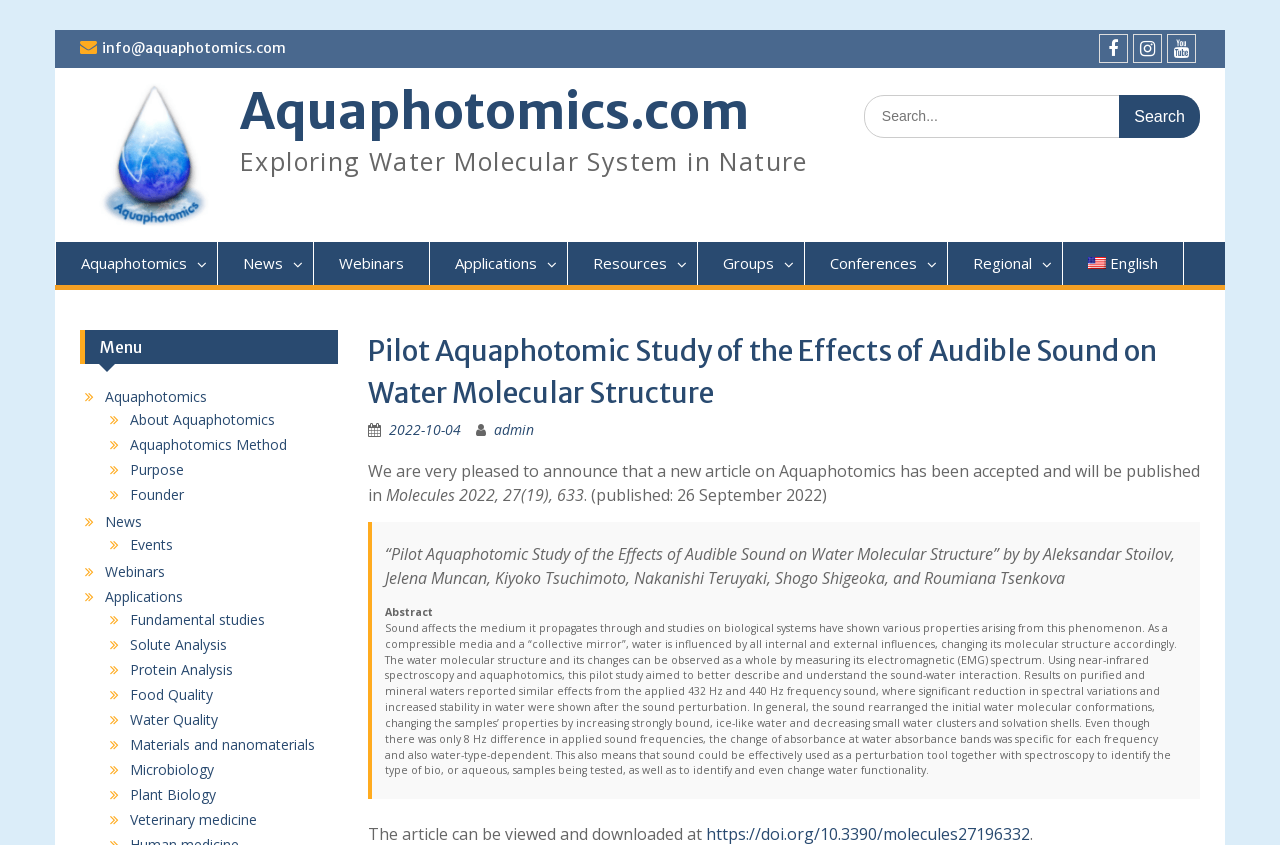Using the elements shown in the image, answer the question comprehensively: What is the name of the author of the article?

The name of the author of the article can be found in the blockquote section of the webpage, which mentions that the article is written by Aleksandar Stoilov, Jelena Muncan, Kiyoko Tsuchimoto, Nakanishi Teruyaki, Shogo Shigeoka, and Roumiana Tsenkova.